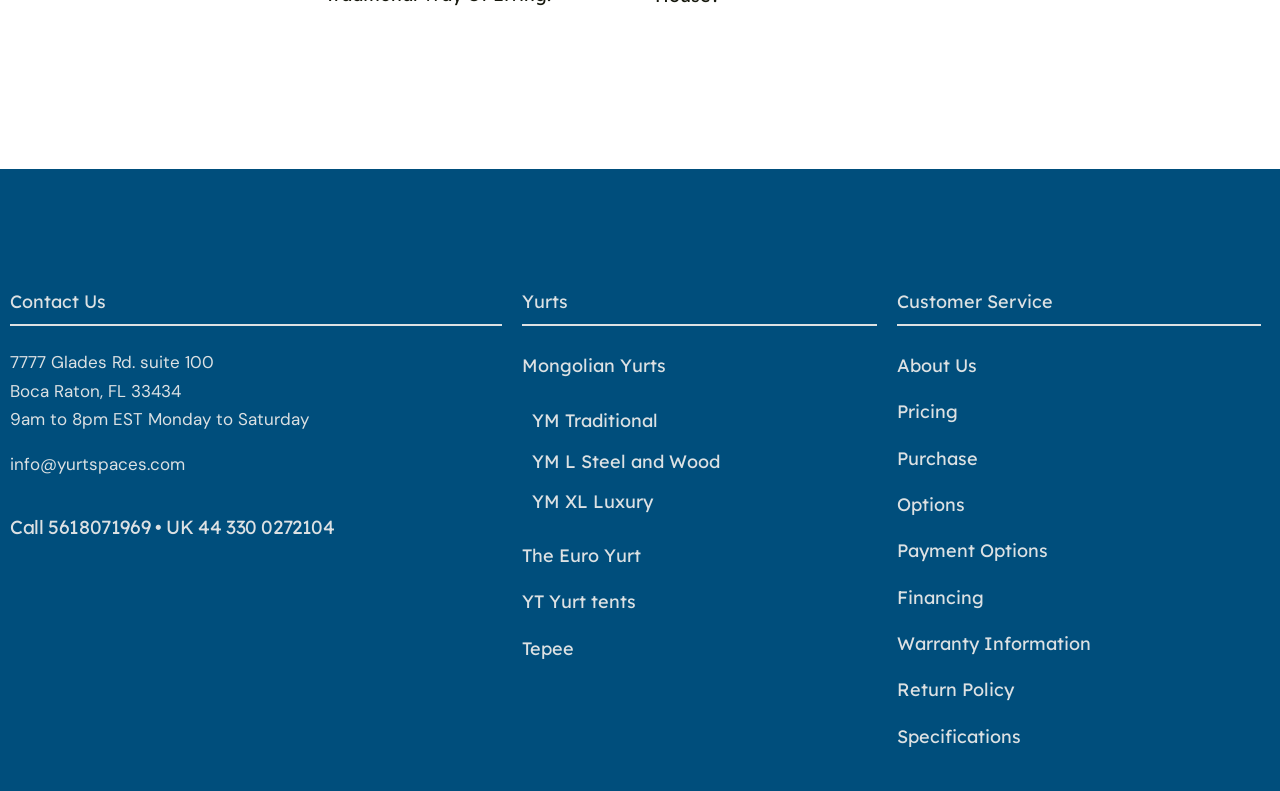Locate the bounding box of the UI element described by: "YM L Steel and Wood" in the given webpage screenshot.

[0.416, 0.558, 0.686, 0.609]